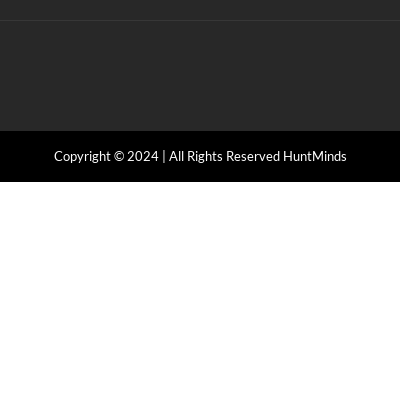What is the purpose of the copyright notice?
Please give a detailed and thorough answer to the question, covering all relevant points.

The copyright notice is essential for providing legal attribution and indicating the ownership of the site's content, affirming the site’s commitment to protecting its intellectual property.